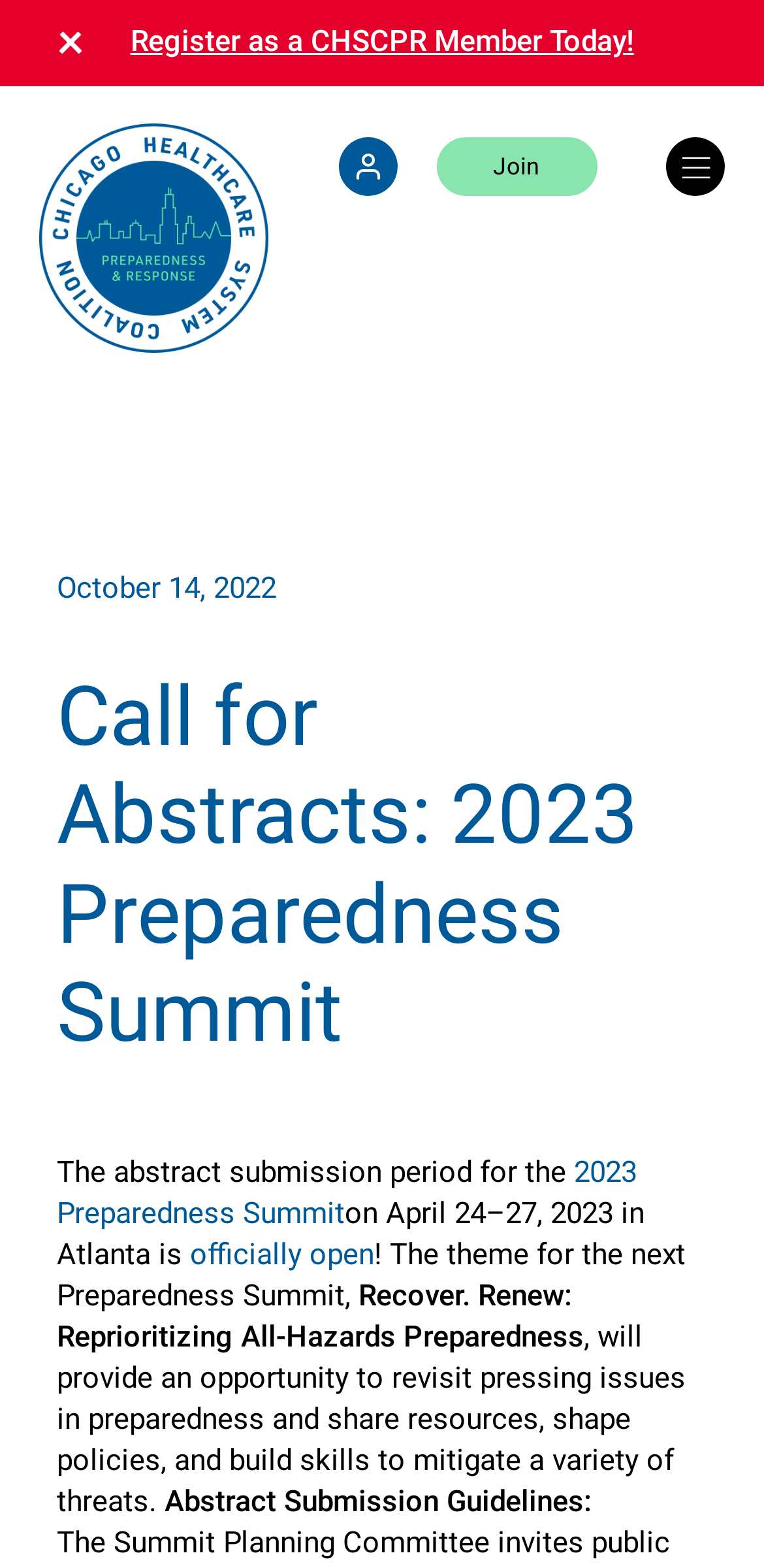Determine the bounding box coordinates of the section I need to click to execute the following instruction: "Toggle the navigation". Provide the coordinates as four float numbers between 0 and 1, i.e., [left, top, right, bottom].

[0.872, 0.088, 0.949, 0.125]